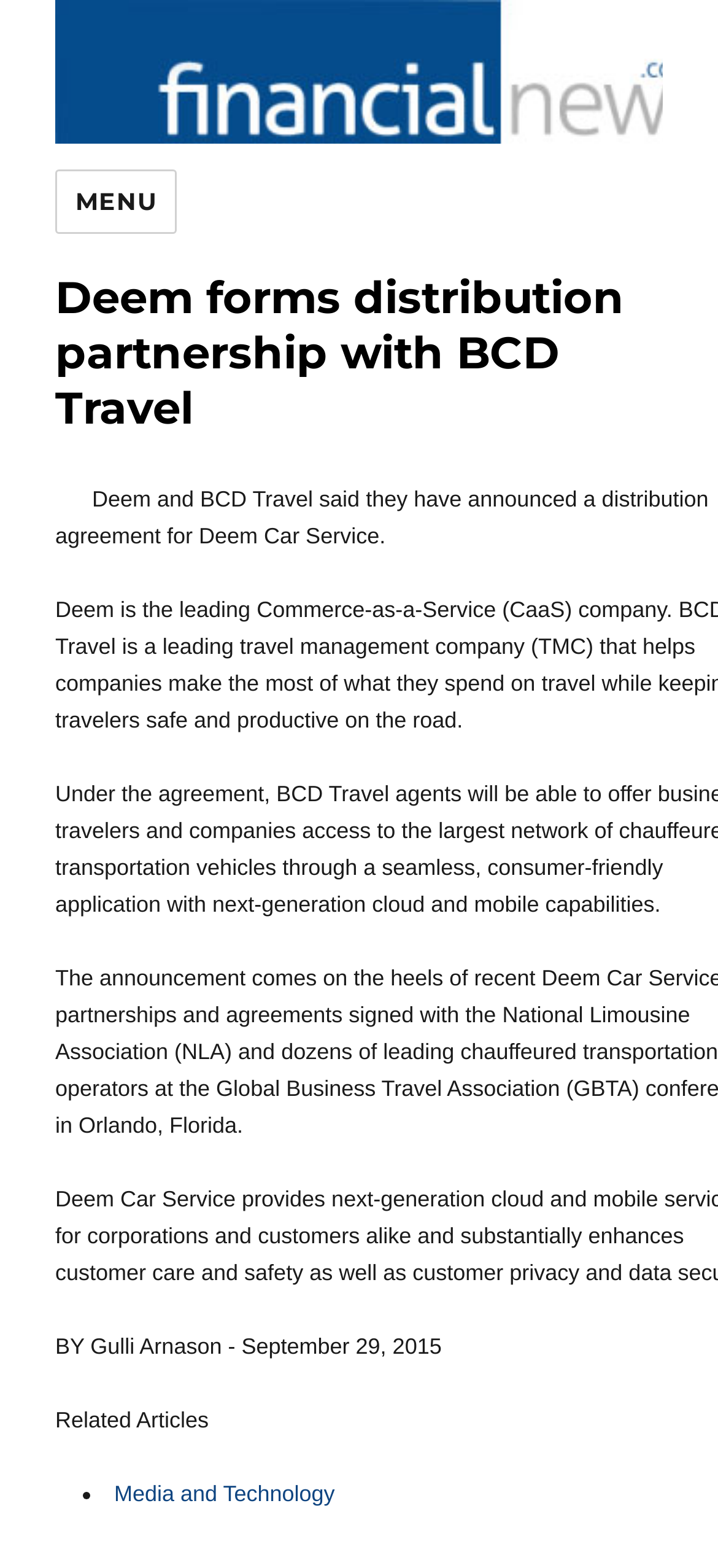Using the details in the image, give a detailed response to the question below:
What is the category of the article?

I found the category by looking at the link 'Media and Technology' which is located in the 'Related Articles' section.